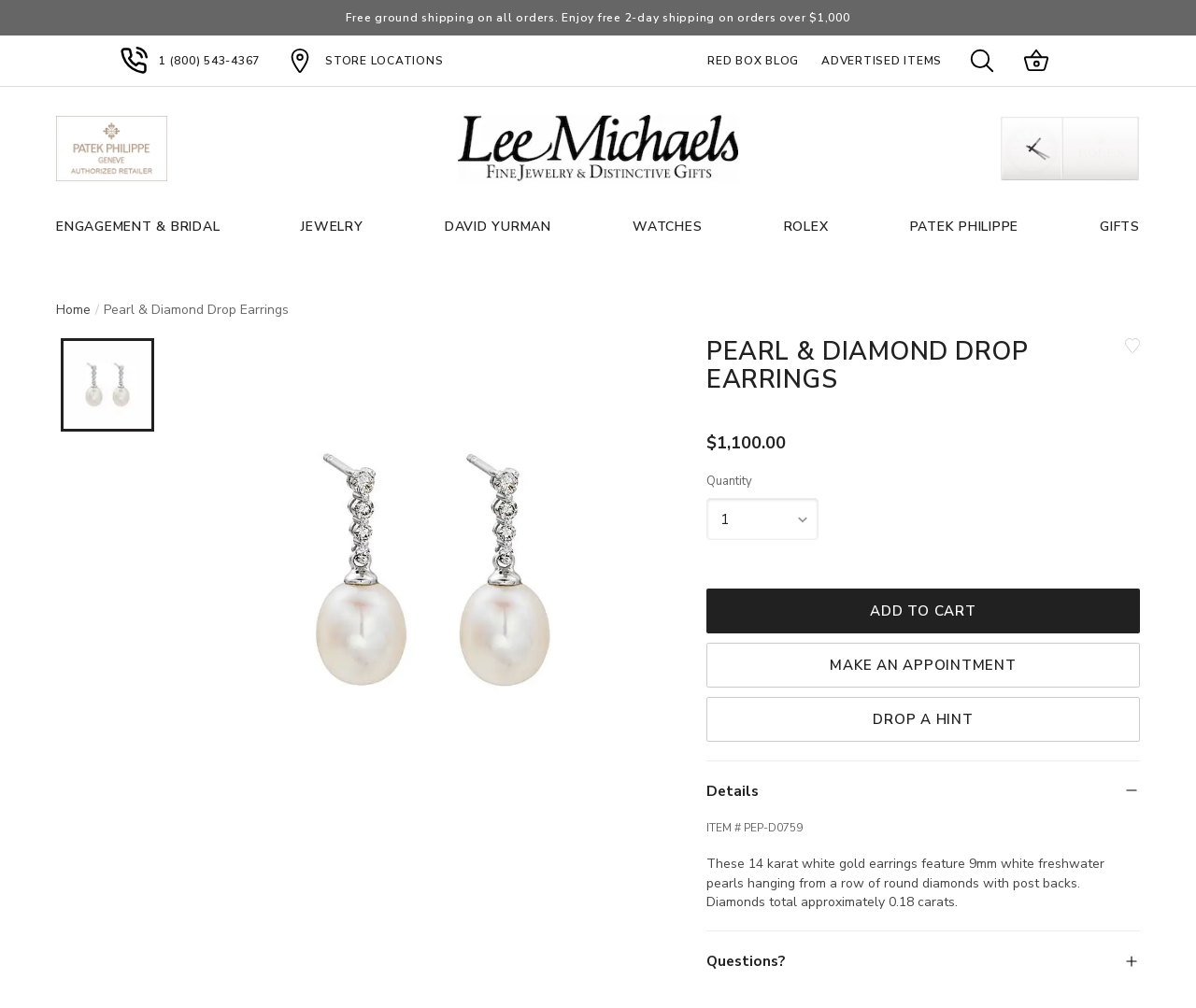Given the webpage screenshot, identify the bounding box of the UI element that matches this description: "Privacy Policy".

None